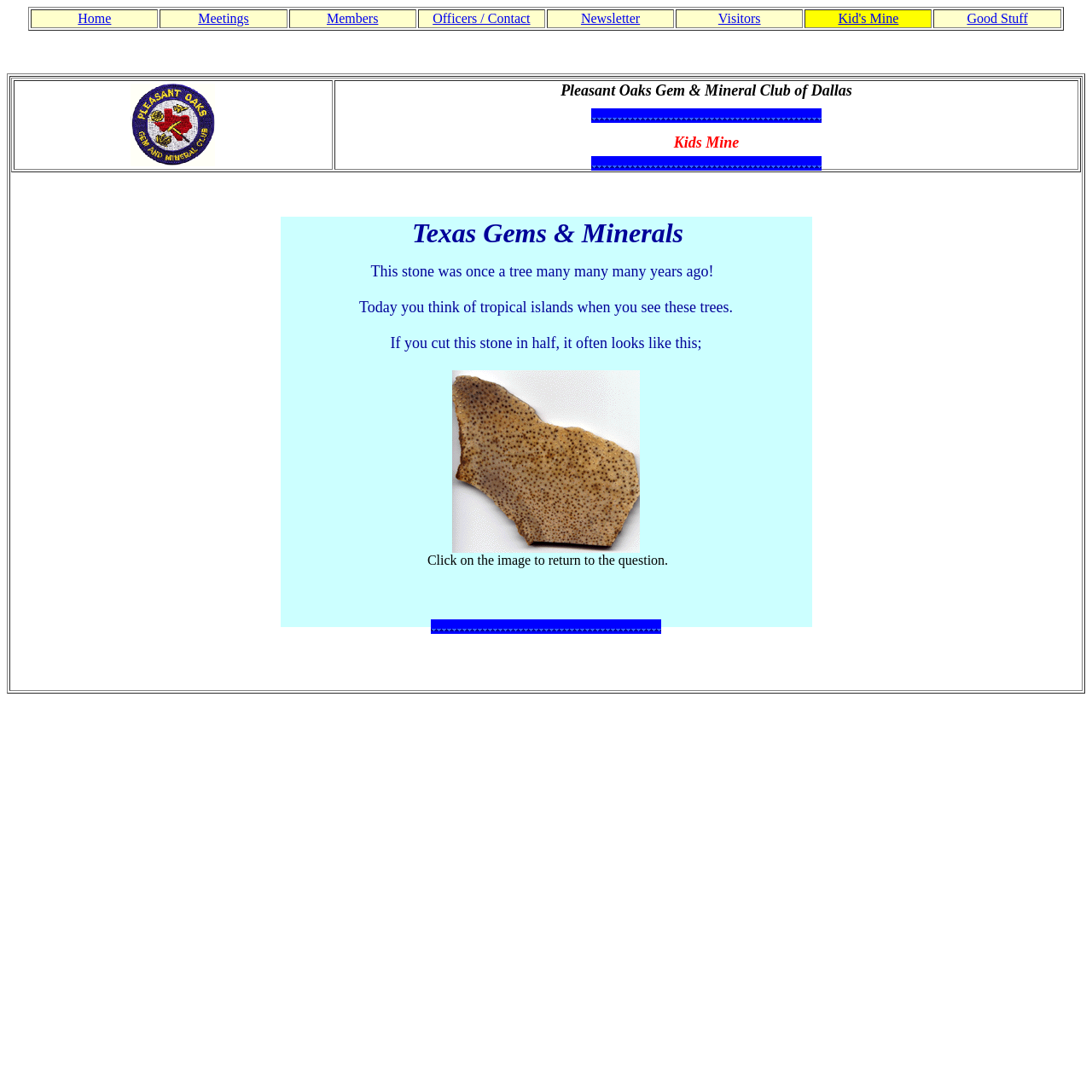Locate the bounding box coordinates of the clickable element to fulfill the following instruction: "View Newsletter". Provide the coordinates as four float numbers between 0 and 1 in the format [left, top, right, bottom].

[0.532, 0.01, 0.586, 0.023]